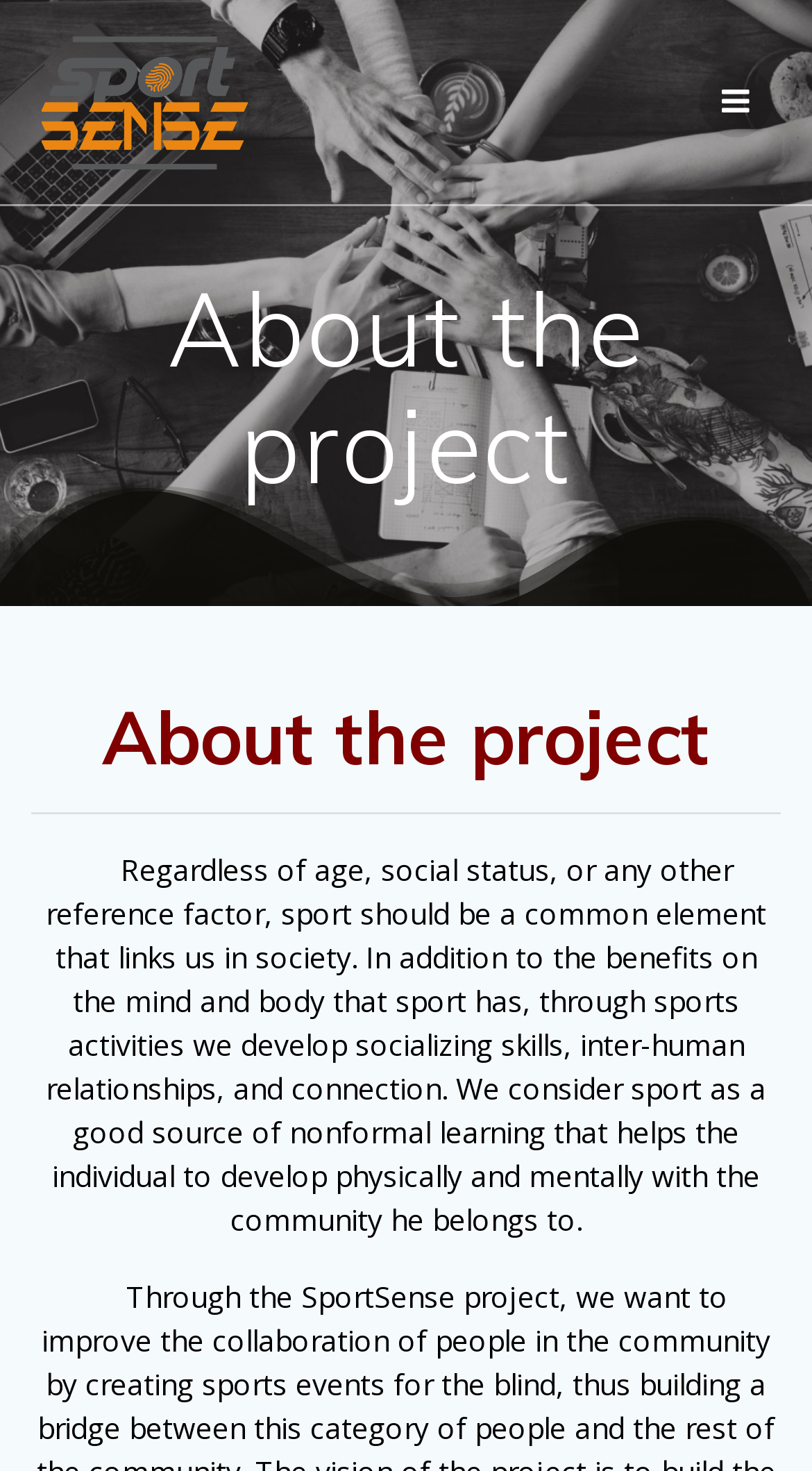Look at the image and give a detailed response to the following question: What is the orientation of the separator?

The separator element has an orientation property set to 'horizontal', which indicates that it is a horizontal separator.